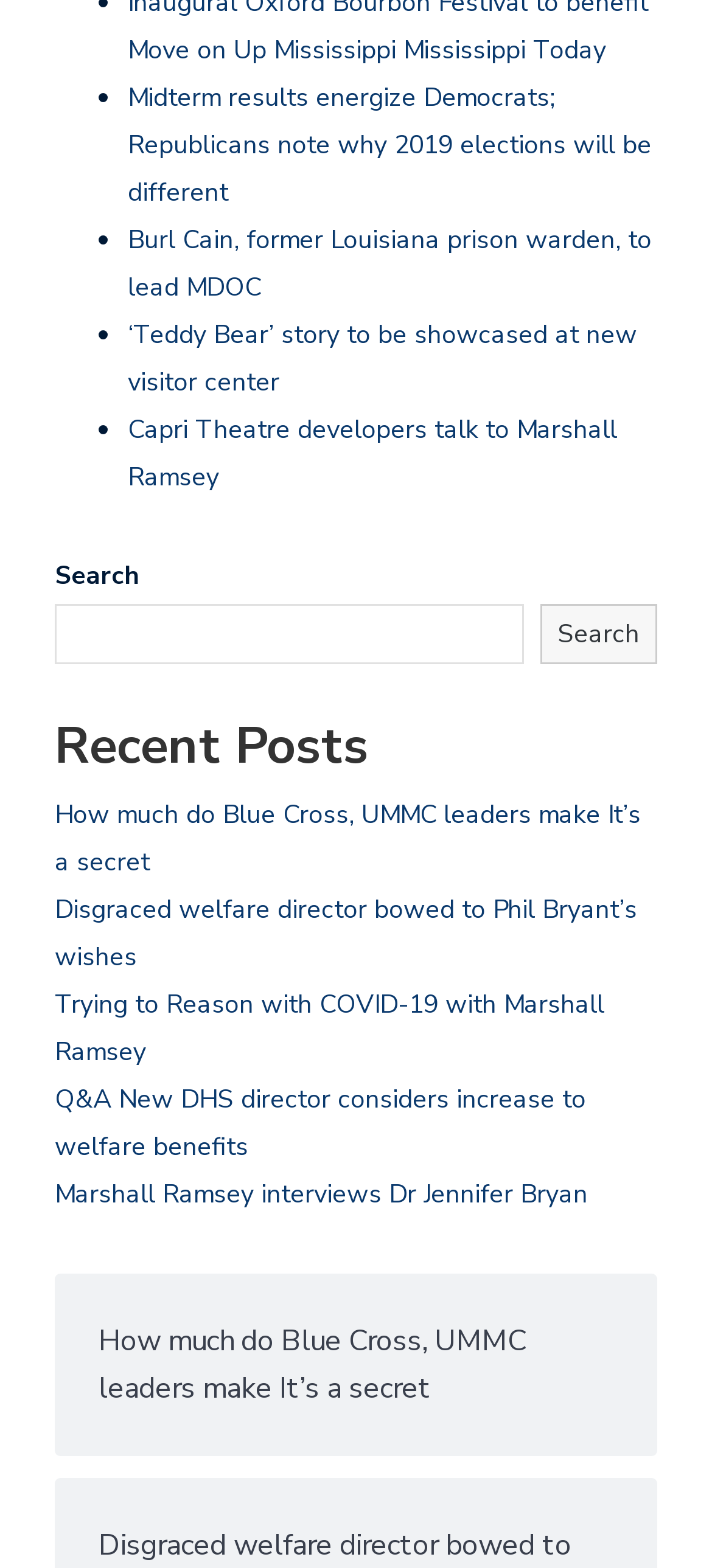What is the first link on the webpage?
Observe the image and answer the question with a one-word or short phrase response.

Midterm results energize Democrats; Republicans note why 2019 elections will be different